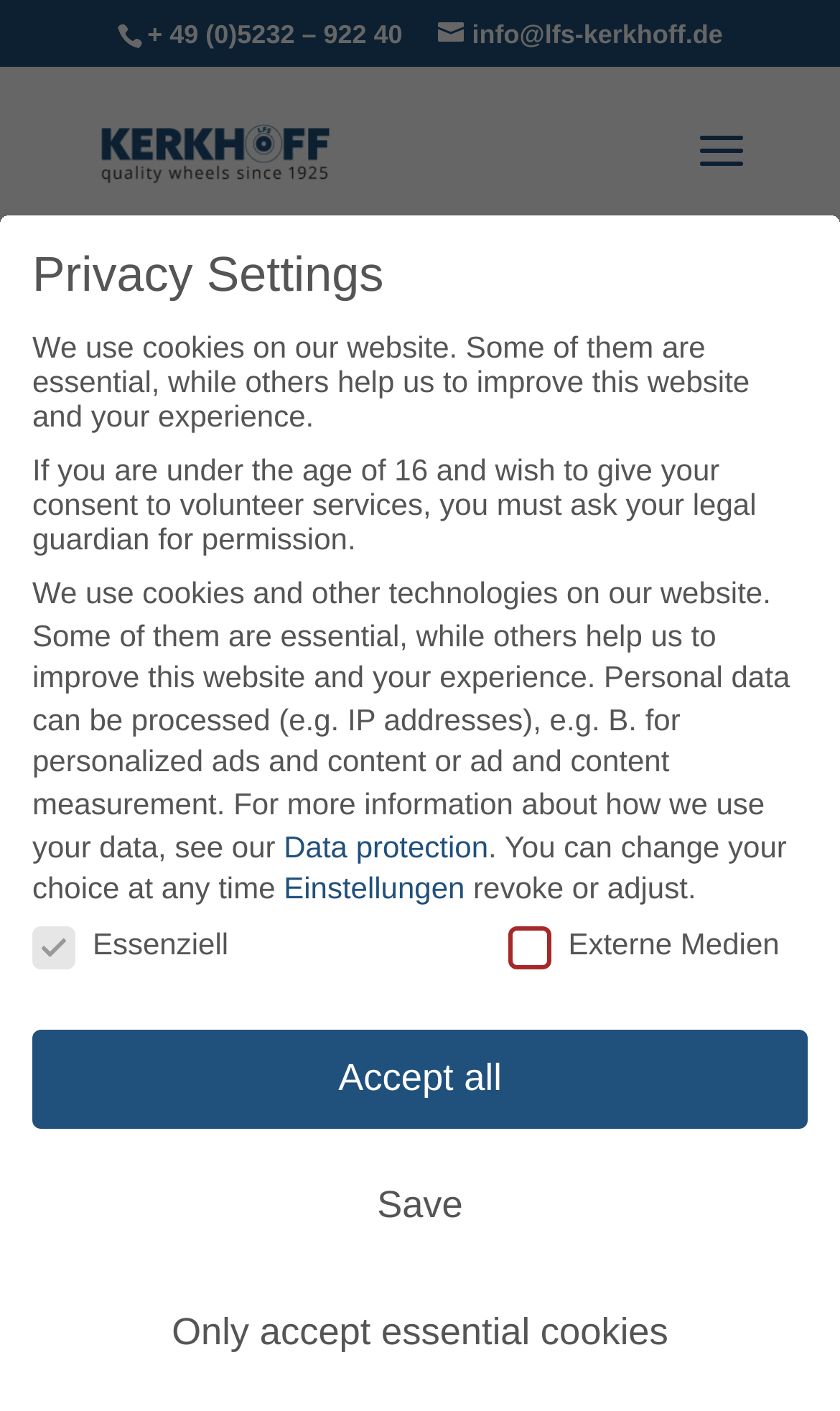What is the phone number to contact?
Use the image to answer the question with a single word or phrase.

+49 (0)5232 – 922 40